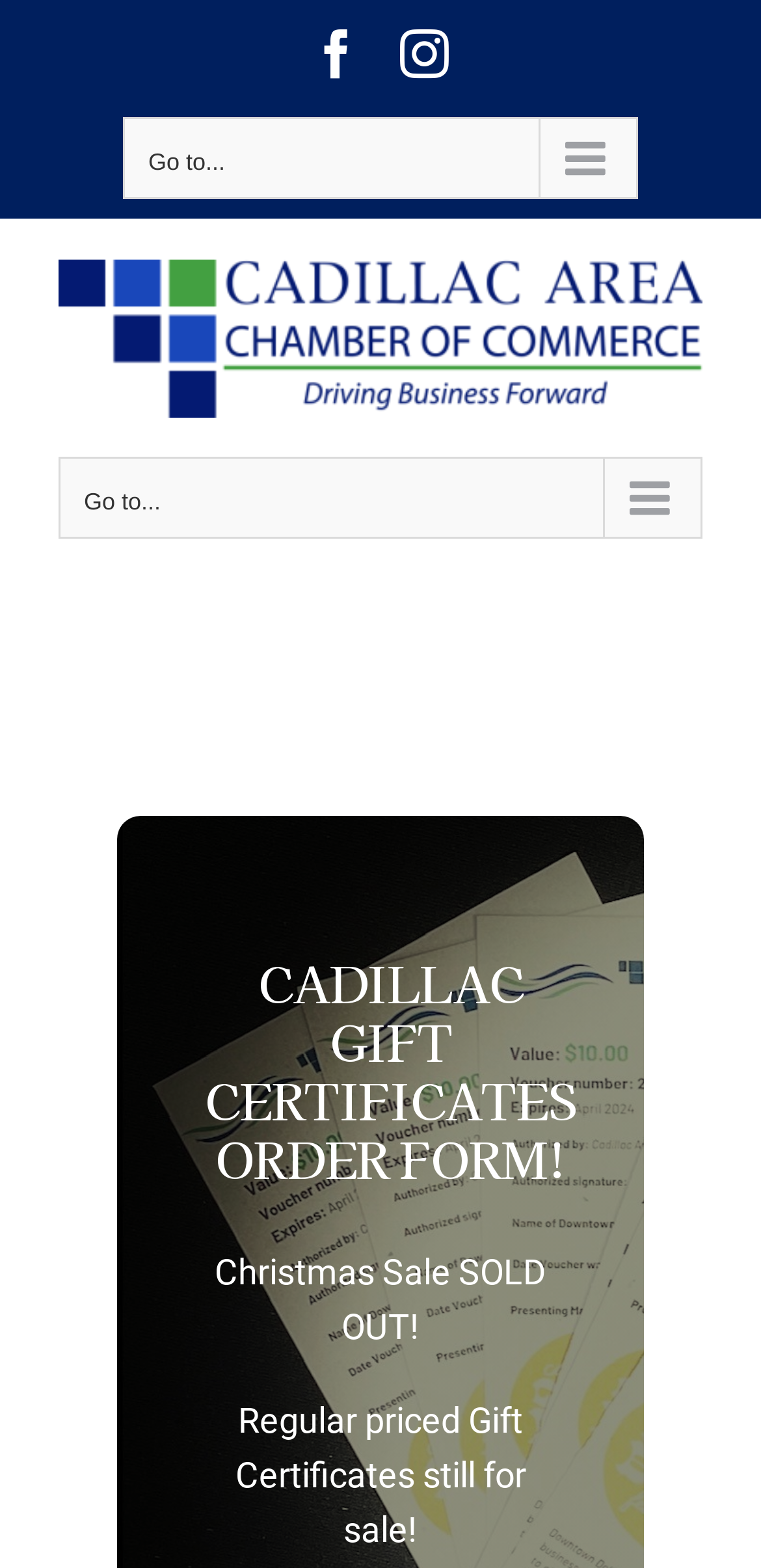Give a one-word or one-phrase response to the question: 
Are regular priced Gift Certificates available?

Yes